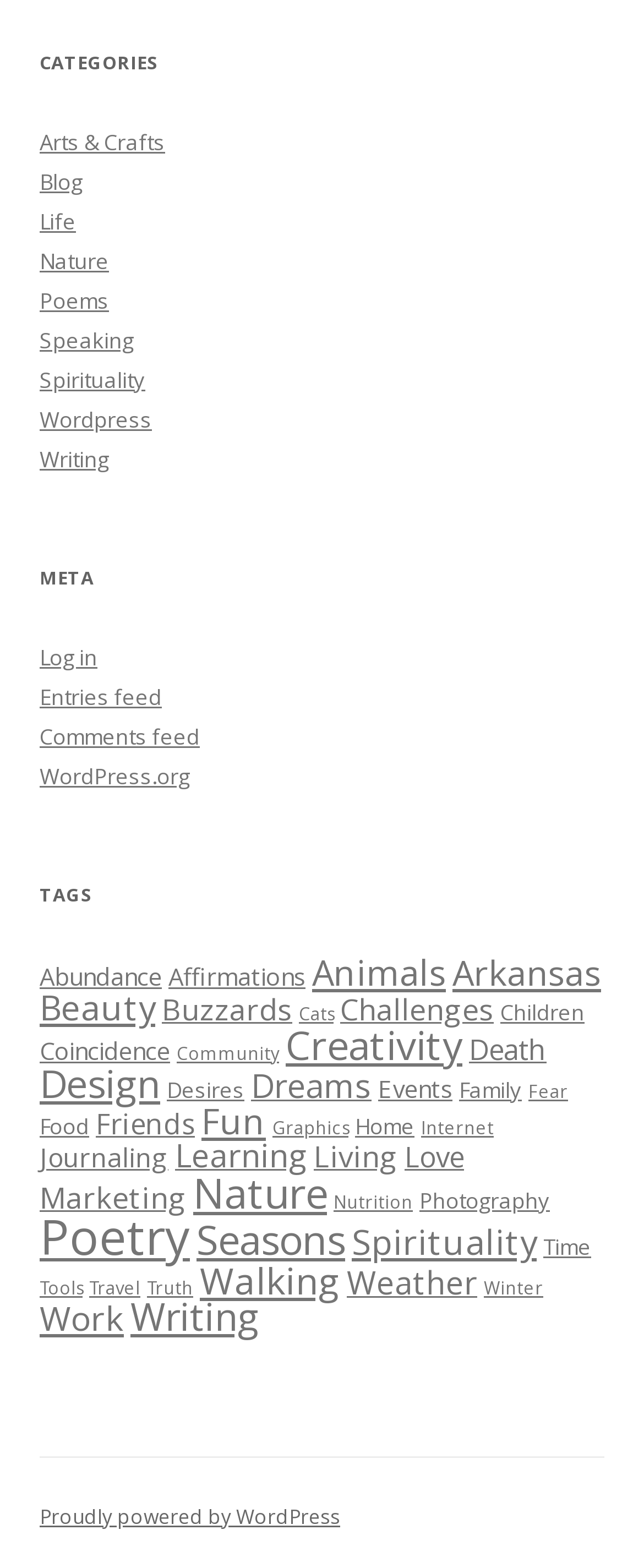Kindly determine the bounding box coordinates for the area that needs to be clicked to execute this instruction: "Explore the 'Nature' category".

[0.062, 0.157, 0.169, 0.176]